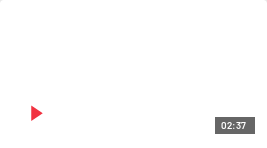Give a comprehensive caption for the image.

The image features a play button in the form of a red triangle, indicating that it is part of a video player interface. Accompanying the play button is a timer showing a duration of 2 minutes and 37 seconds, suggesting that the video content might be a highlight or clip related to NBA basketball, possibly showcasing significant moments from the game. The context surrounding it indicates that it may be linked to the "NBA’s Top 5 Plays of the Night" presented on April 17, 2024, emphasizing exciting highlights from recent NBA matches.